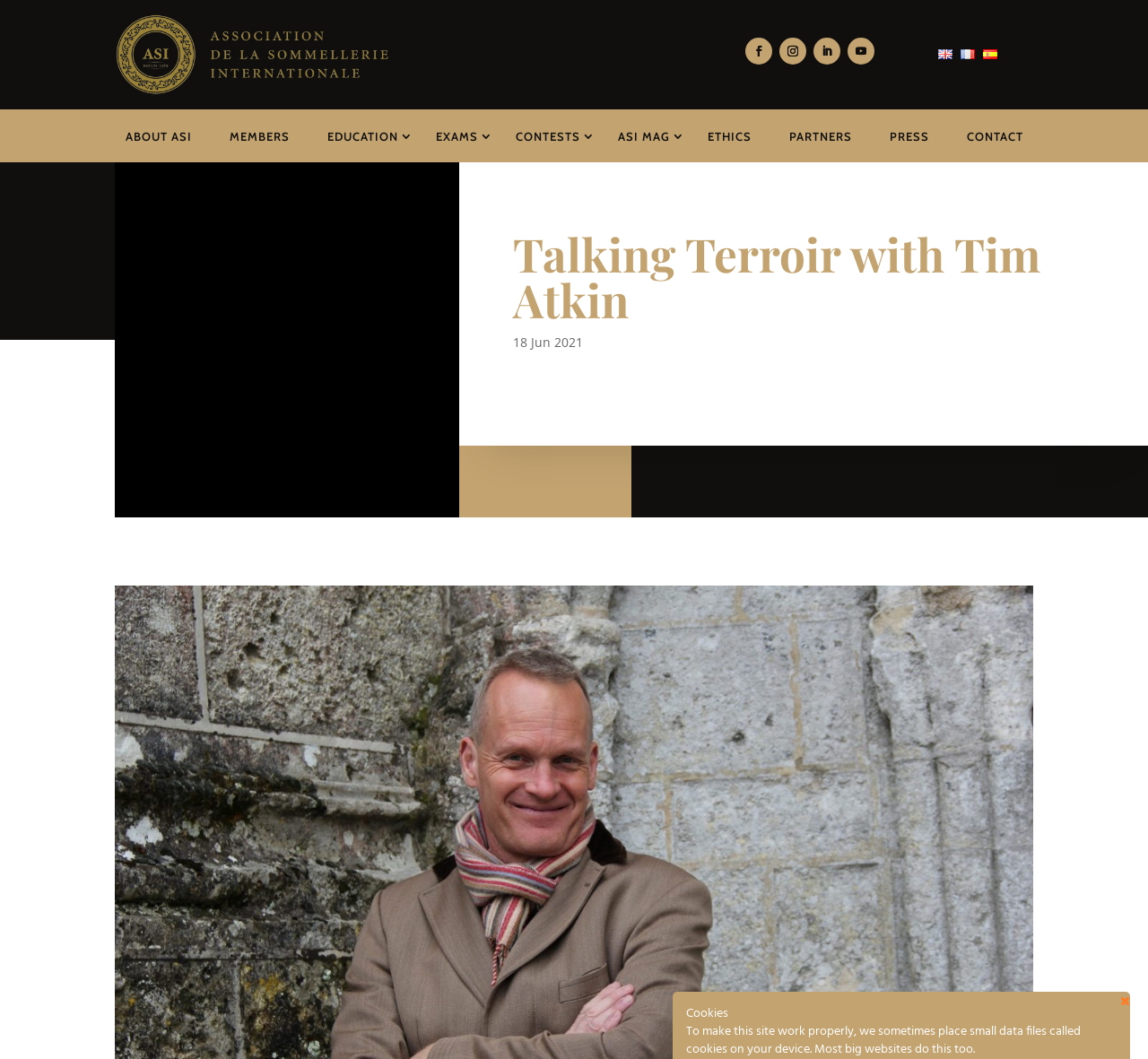What is the date mentioned on the webpage?
Based on the image, please offer an in-depth response to the question.

The date '18 Jun 2021' is mentioned as a static text element on the webpage, which is placed below the heading element, indicating that it might be related to the publication or update date of the content.